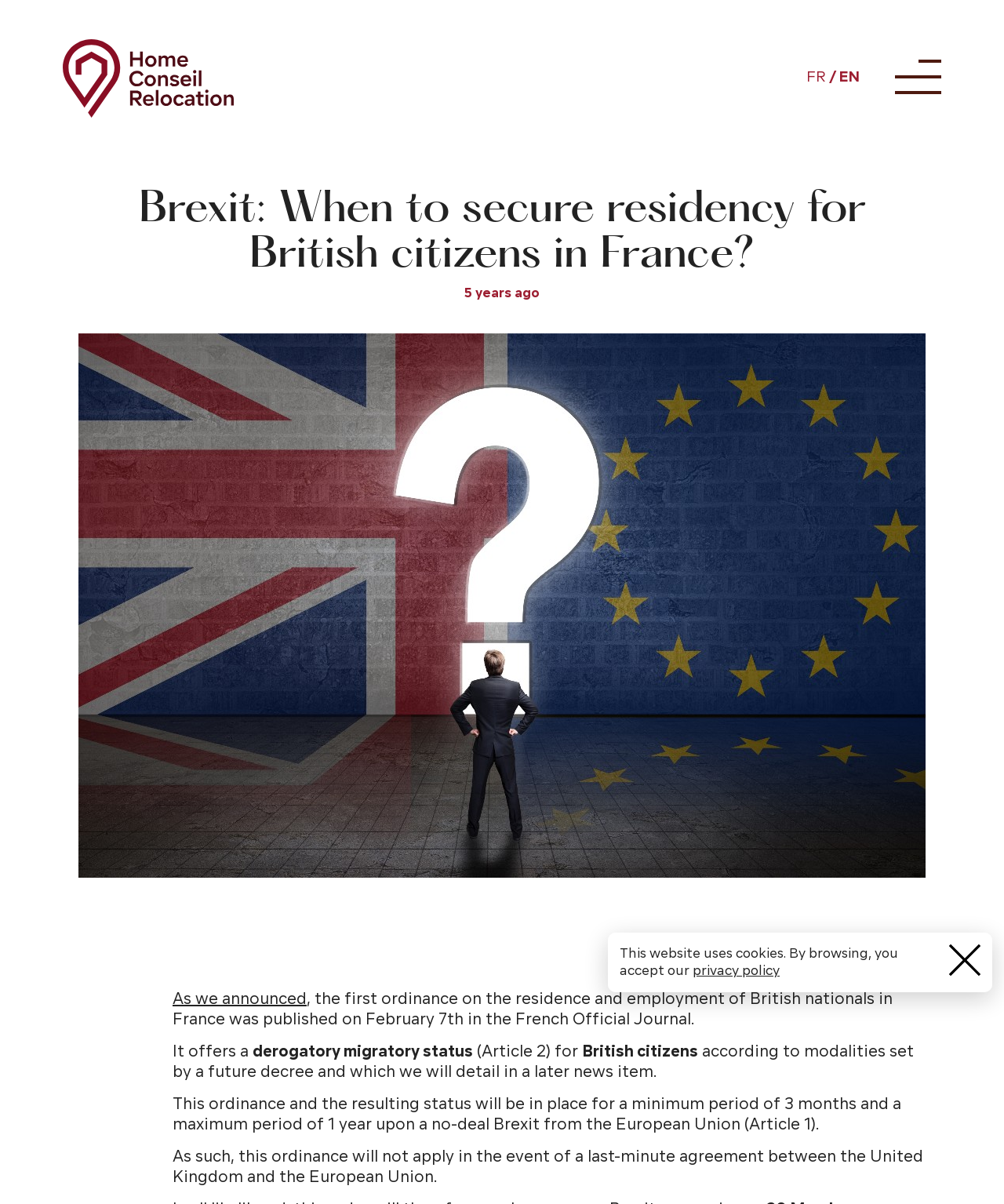What is the status offered to British citizens?
Using the details shown in the screenshot, provide a comprehensive answer to the question.

The answer can be found in the paragraph that starts with 'It offers a...'. The sentence mentions that the ordinance offers a derogatory migratory status (Article 2) for British citizens.